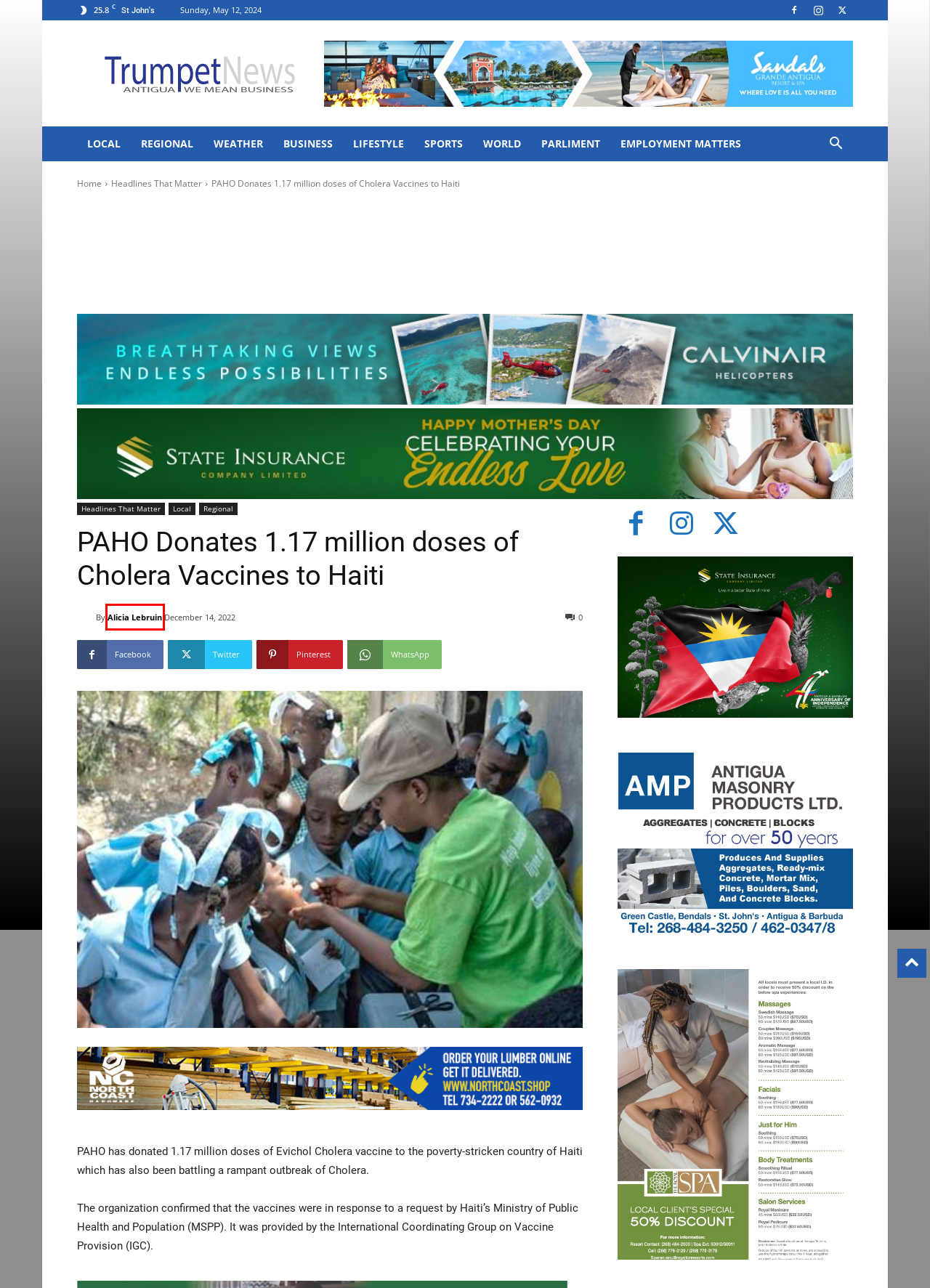Examine the screenshot of a webpage with a red bounding box around a specific UI element. Identify which webpage description best matches the new webpage that appears after clicking the element in the red bounding box. Here are the candidates:
A. Alicia Lebruin, Author at Antiguan Trumpet
B. Home - Antiguan Trumpet
C. Local Archives - Antiguan Trumpet
D. PARLIMENT - Antiguan Trumpet
E. Sports Archives - Antiguan Trumpet
F. Business Archives - Antiguan Trumpet
G. World News Archives - Antiguan Trumpet
H. Lifestyle Archives - Antiguan Trumpet

A